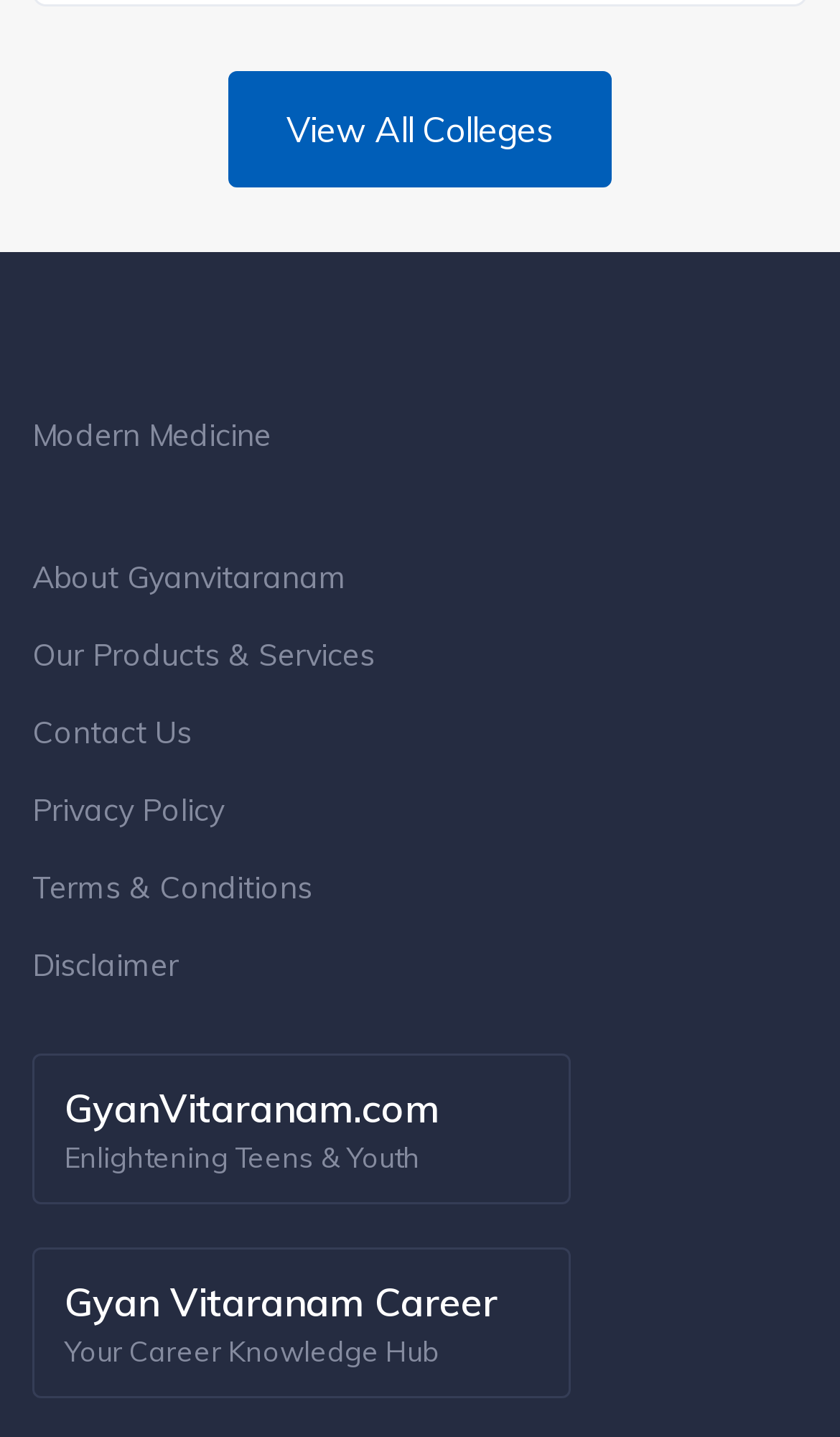Respond concisely with one word or phrase to the following query:
What is the name of the website?

GyanVitaranam